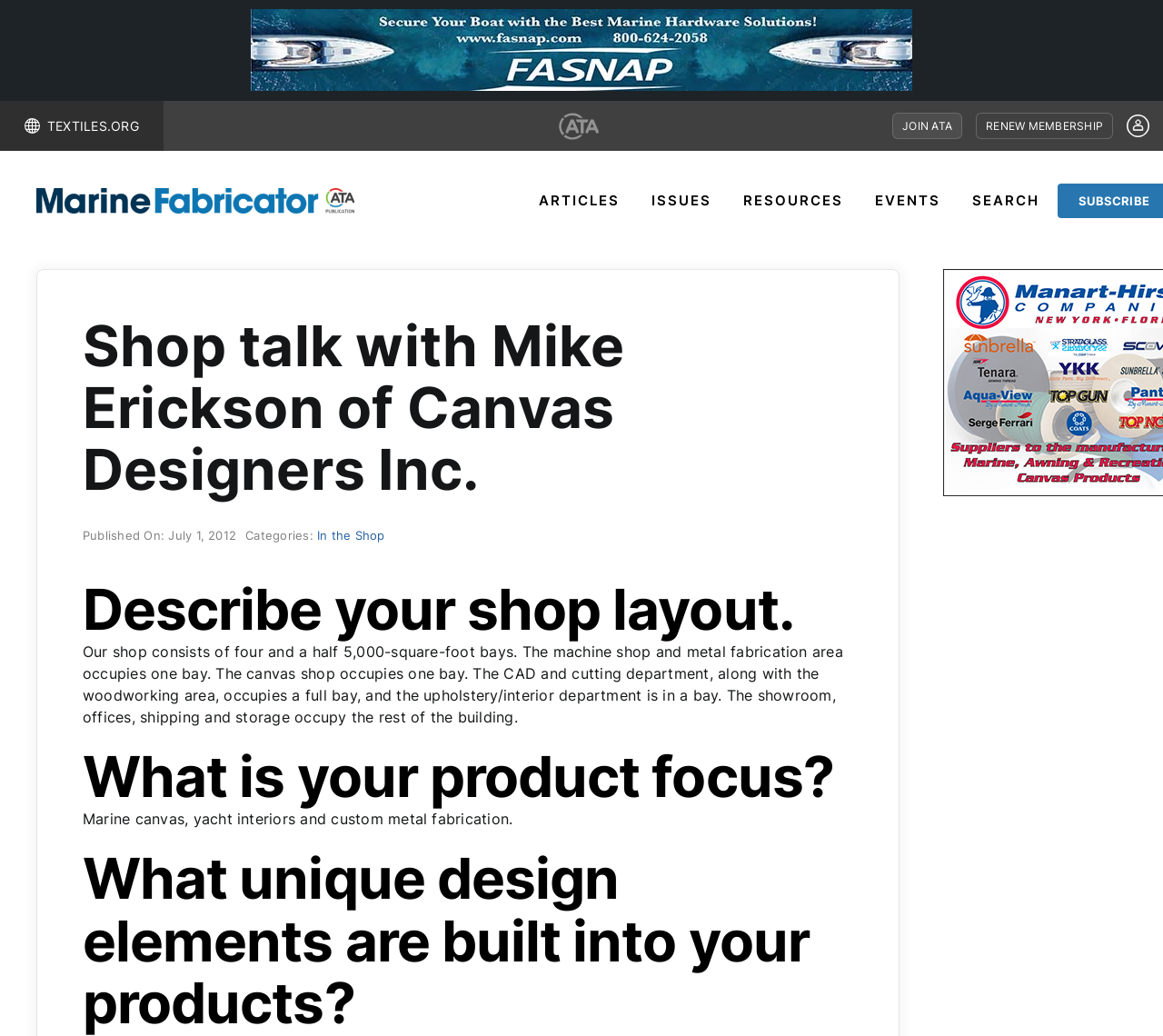What is the focus of the products?
Based on the image, please offer an in-depth response to the question.

The focus of the products can be determined by reading the text description under the heading 'What is your product focus?'. The text states, 'Marine canvas, yacht interiors and custom metal fabrication.' This clearly indicates that the products are focused on marine canvas, yacht interiors, and custom metal fabrication.